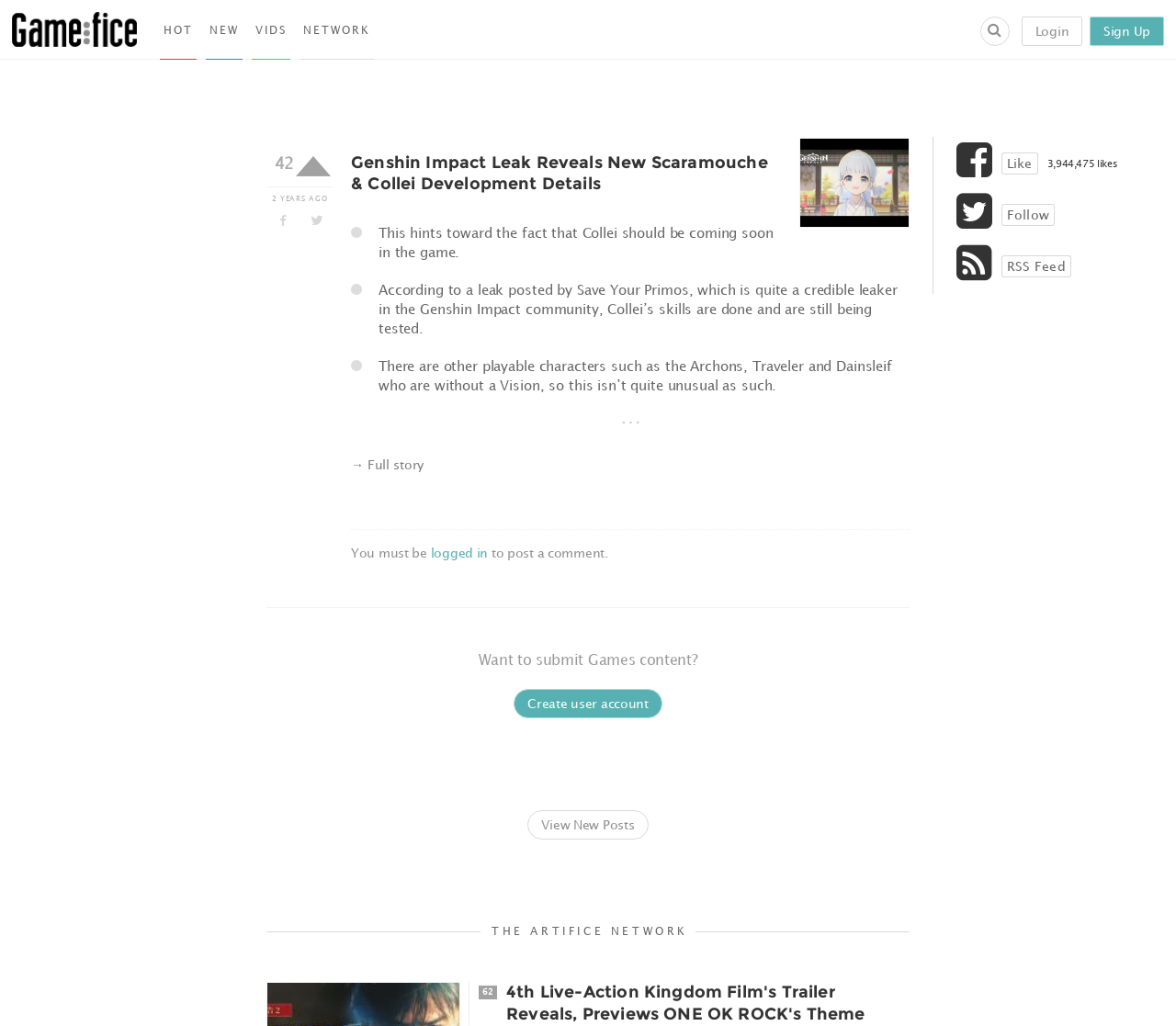Use a single word or phrase to respond to the question:
What is the name of the website?

Gamefice